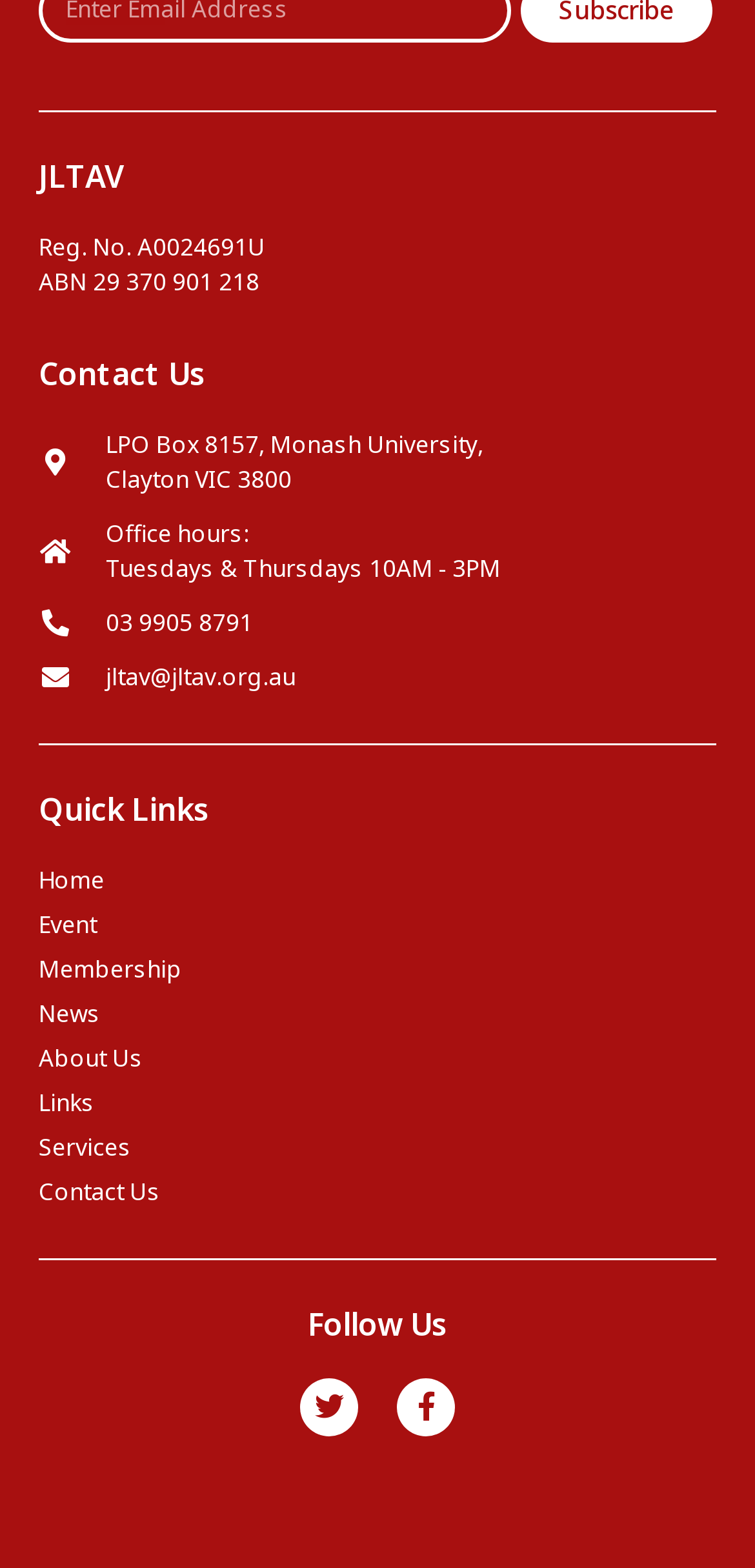What social media platforms can you follow the organization on?
Please answer the question with a single word or phrase, referencing the image.

Twitter and Facebook